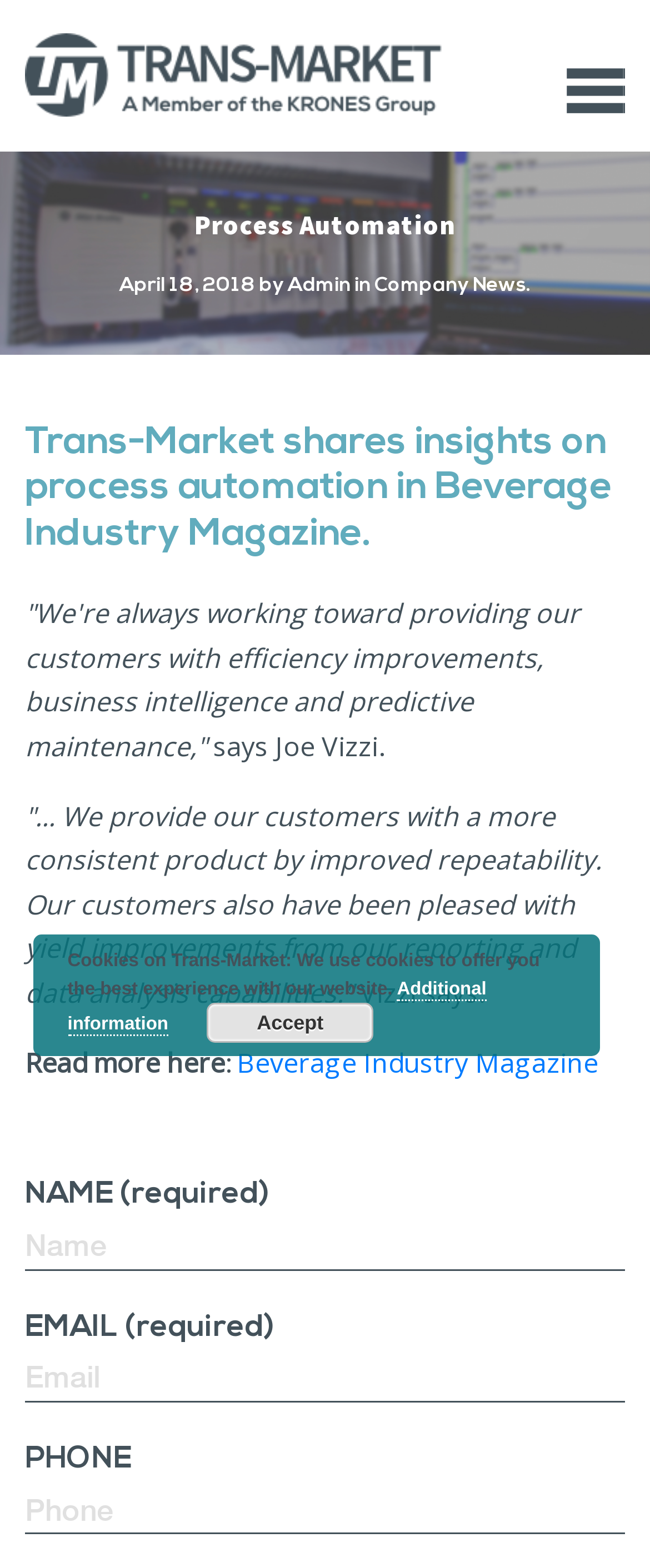Please give a succinct answer using a single word or phrase:
Who is the author of the article?

Admin